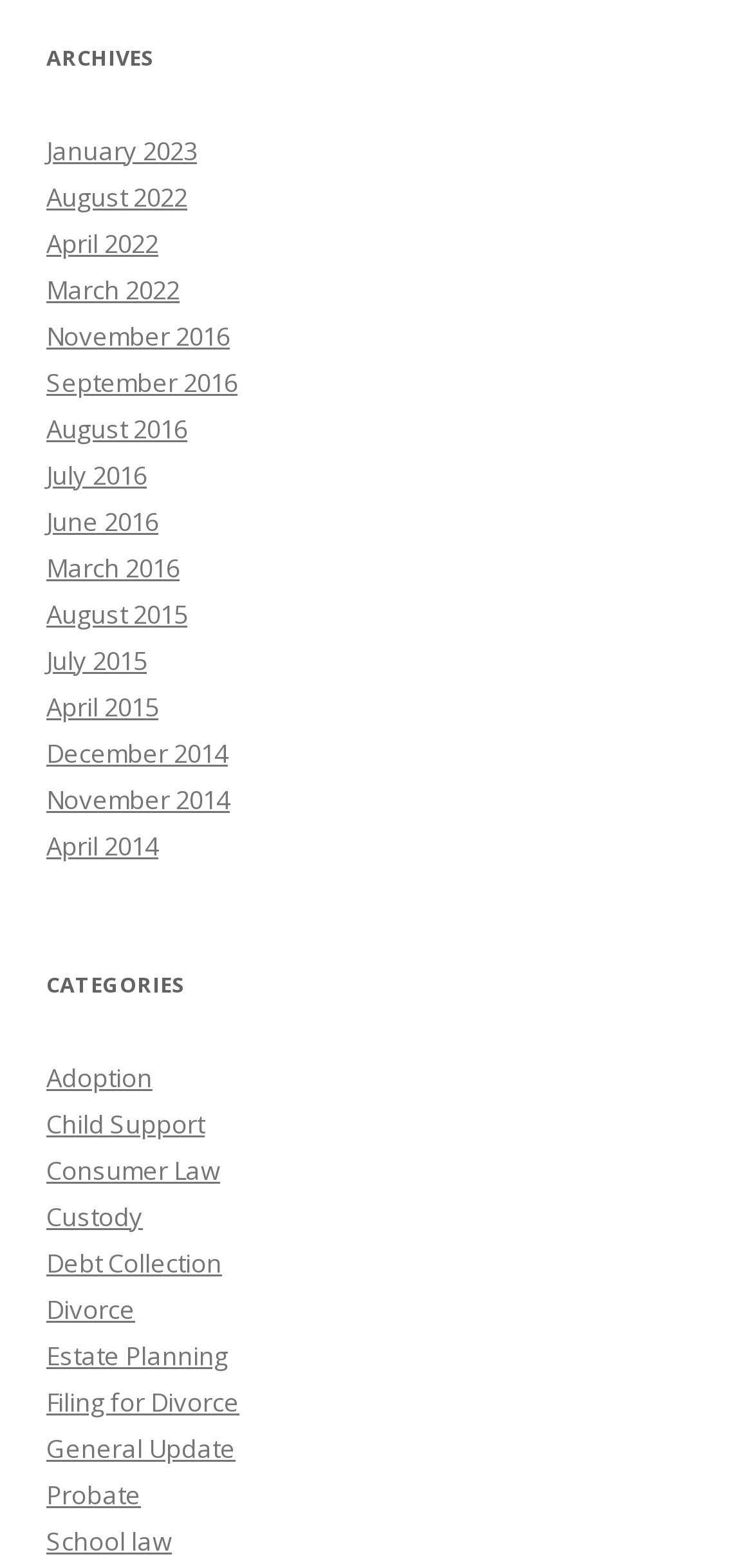What is the last category listed?
Please answer the question with a detailed and comprehensive explanation.

I looked at the list of categories and found that the last one listed is 'School law', which is located at the bottom of the list.